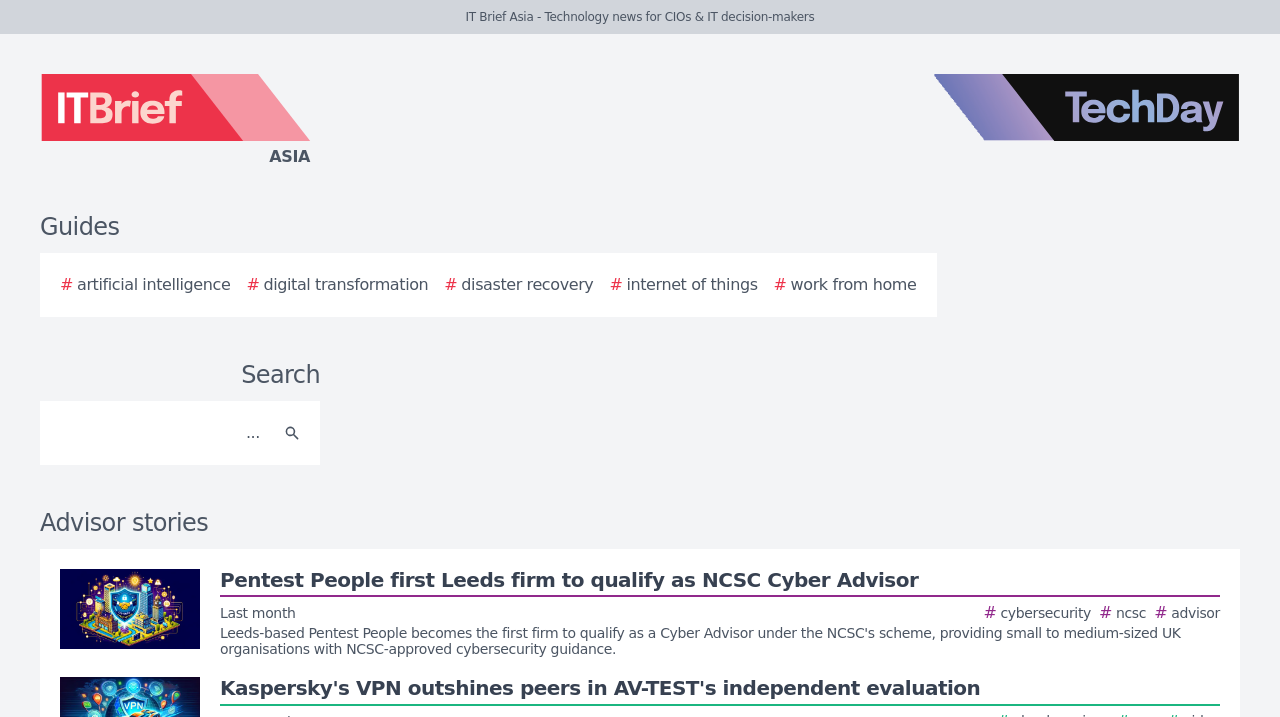Please identify the bounding box coordinates of the element's region that I should click in order to complete the following instruction: "Read the Advisor stories". The bounding box coordinates consist of four float numbers between 0 and 1, i.e., [left, top, right, bottom].

[0.031, 0.704, 0.969, 0.755]